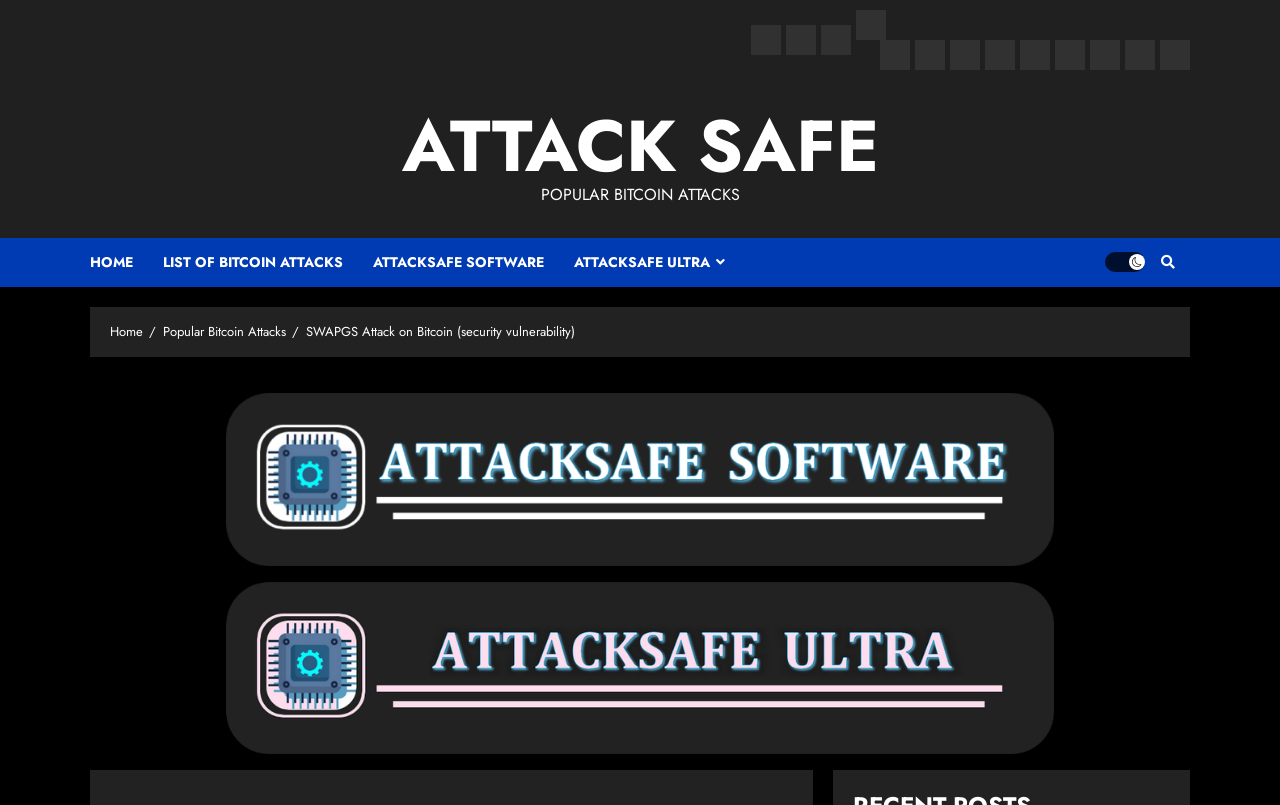Highlight the bounding box coordinates of the element you need to click to perform the following instruction: "Toggle Light/Dark mode."

[0.863, 0.313, 0.895, 0.338]